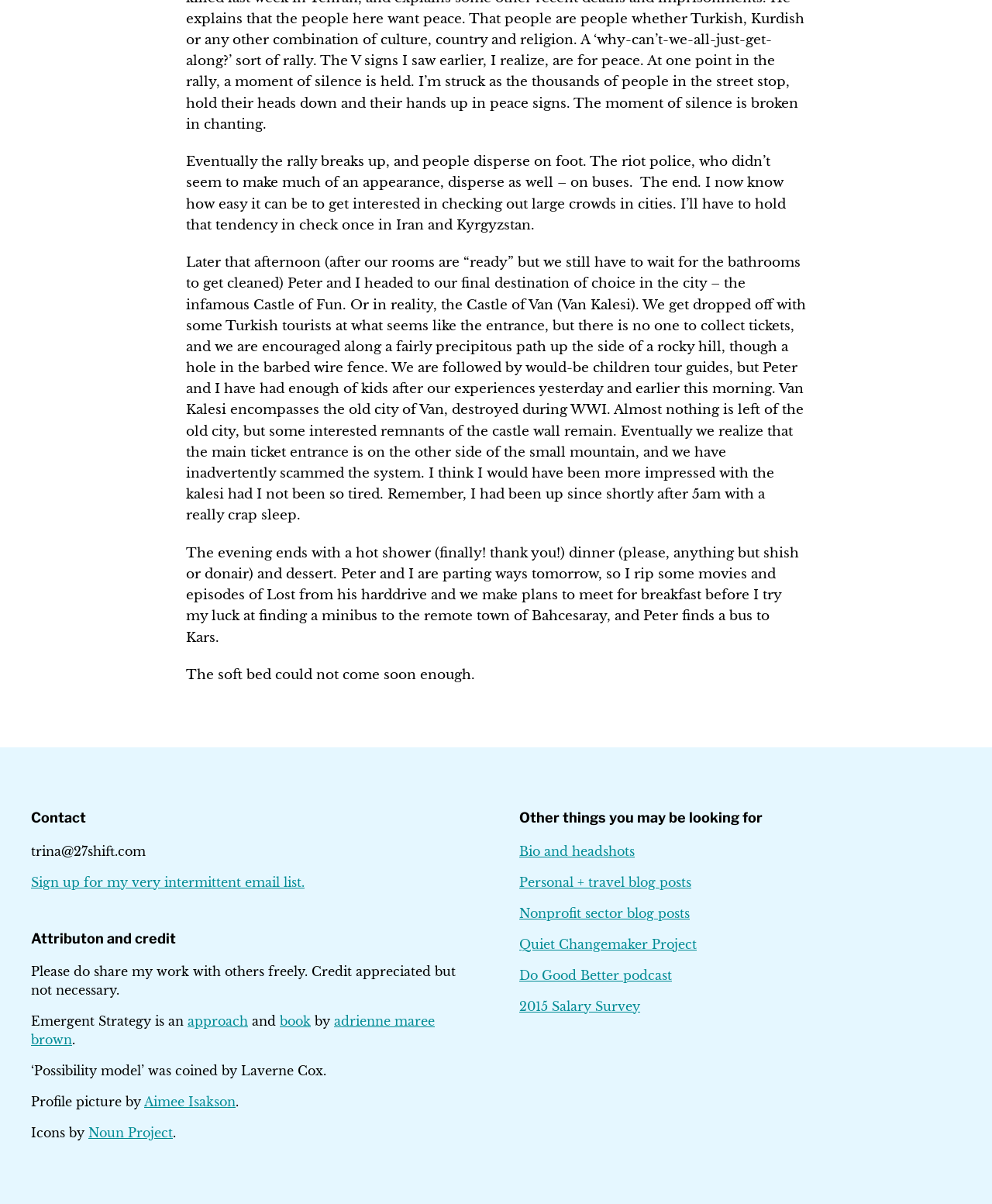Using the element description adrienne maree brown, predict the bounding box coordinates for the UI element. Provide the coordinates in (top-left x, top-left y, bottom-right x, bottom-right y) format with values ranging from 0 to 1.

[0.031, 0.842, 0.438, 0.87]